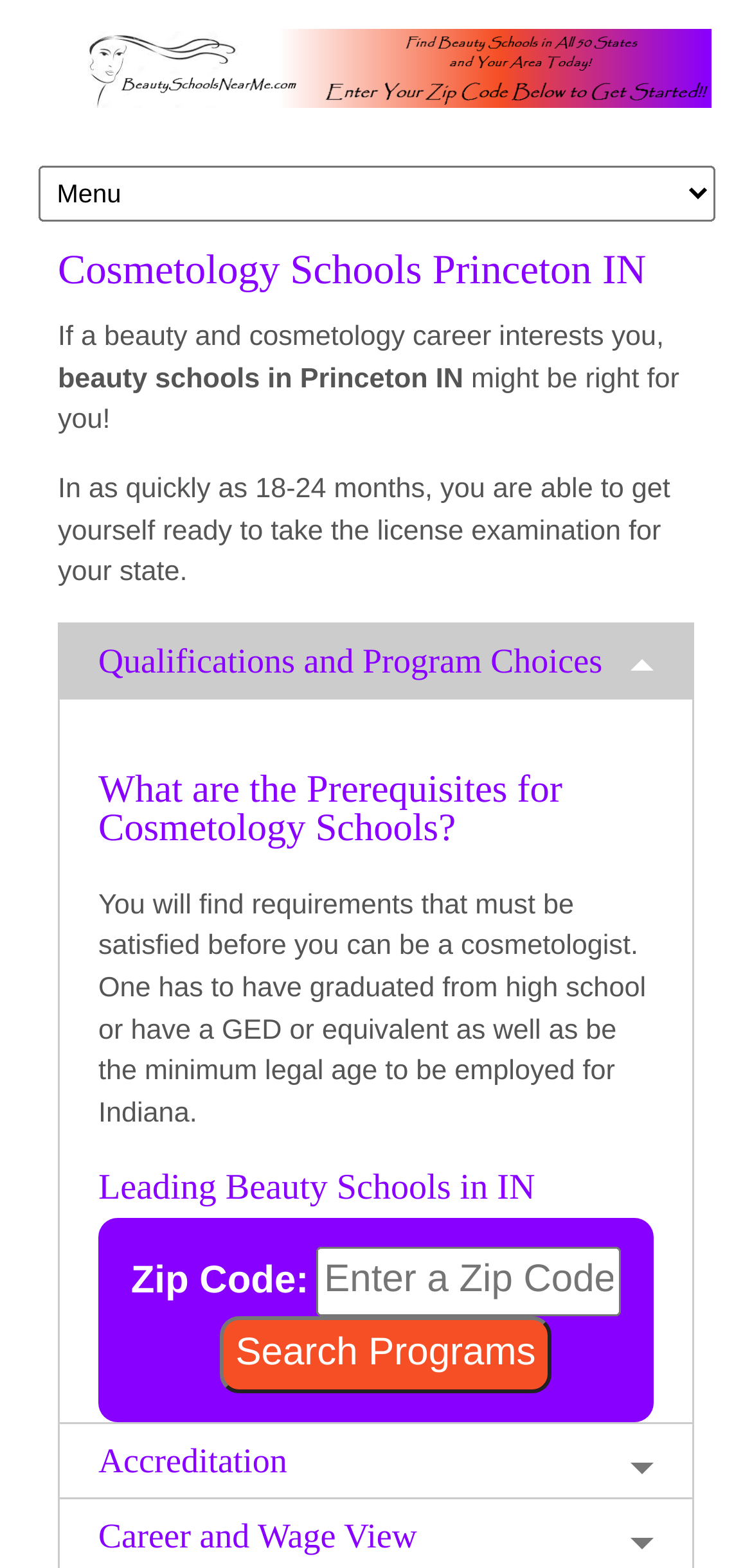What is the topic of the section that mentions high school or GED?
Using the details from the image, give an elaborate explanation to answer the question.

The section that mentions high school or GED as a prerequisite is titled 'What are the Prerequisites for Cosmetology Schools?', which is a subsection under 'Qualifications and Program Choices'.